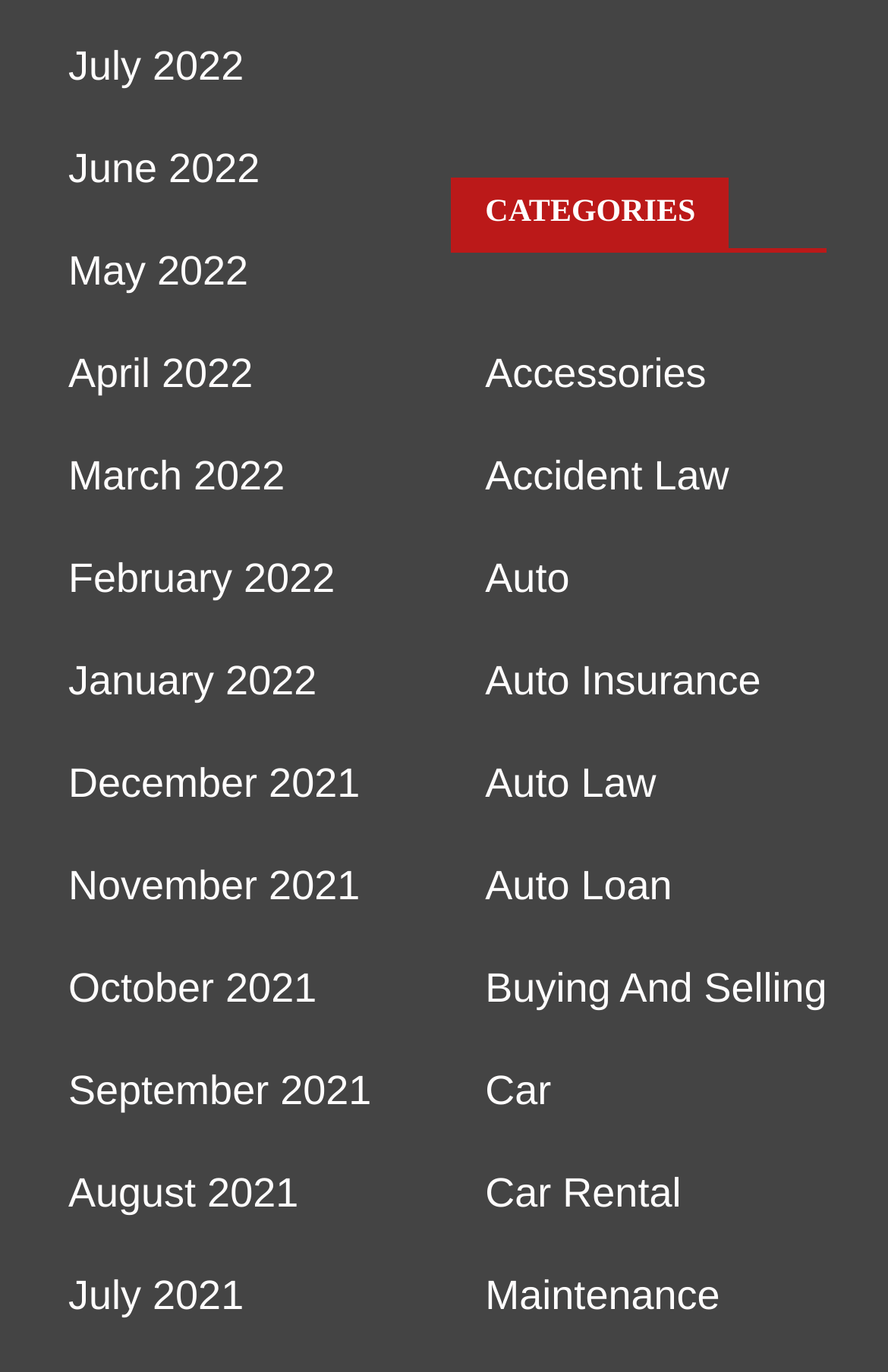Identify the bounding box coordinates of the region that should be clicked to execute the following instruction: "explore Maintenance".

[0.546, 0.927, 0.811, 0.96]